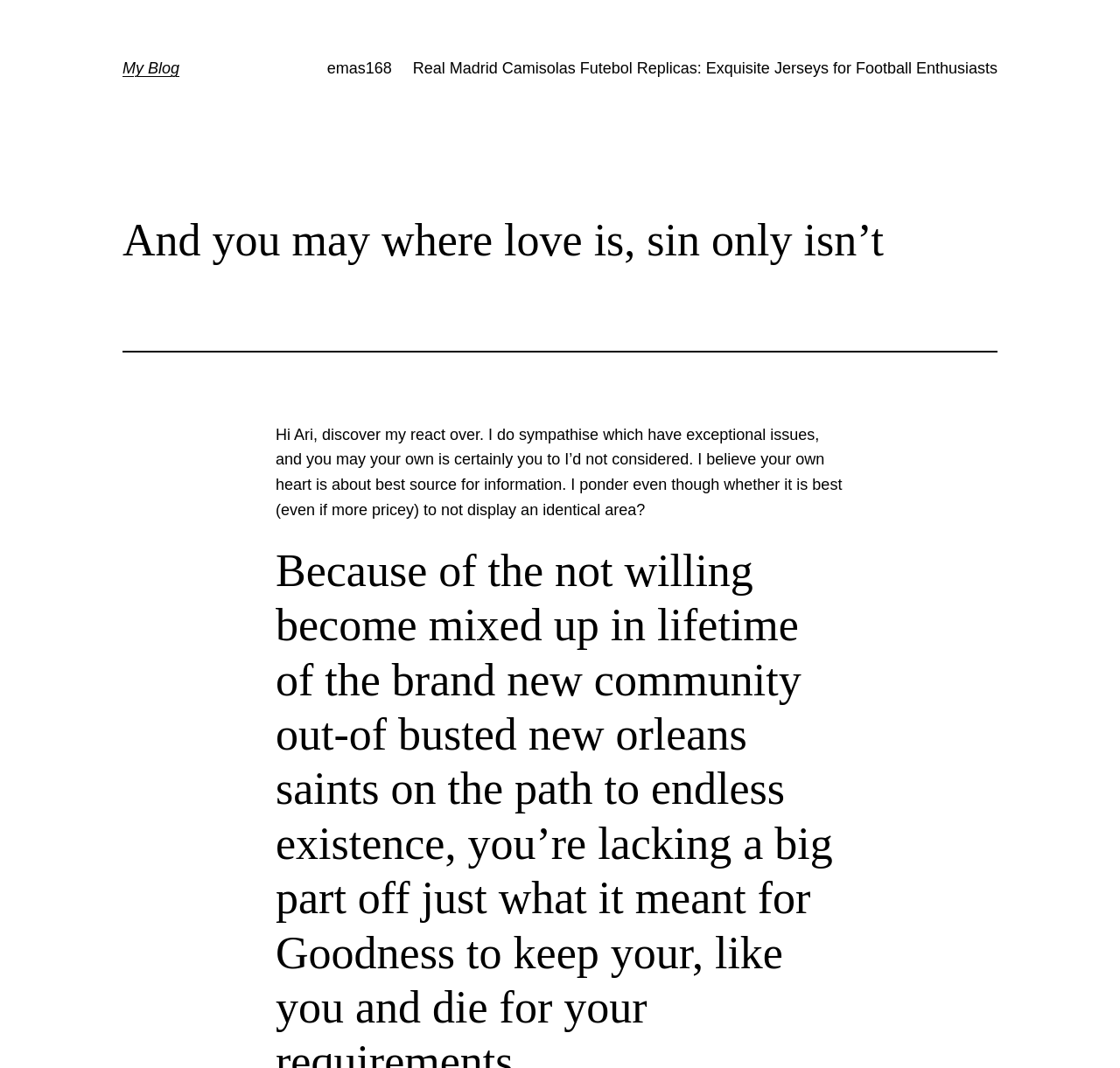What is the name of the blog?
Please interpret the details in the image and answer the question thoroughly.

The name of the blog can be determined by looking at the heading element with the text 'My Blog' which is located at the top of the webpage.